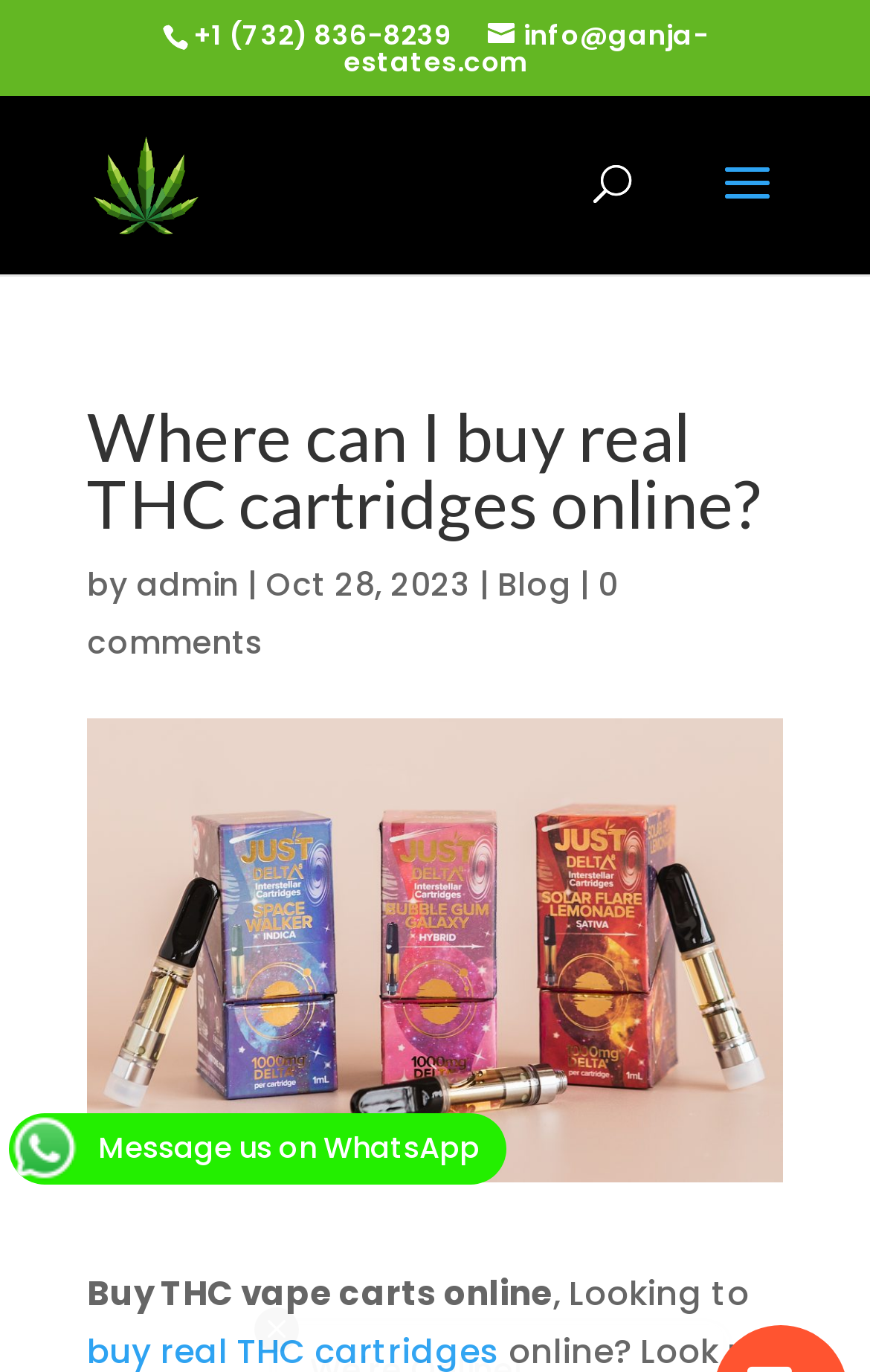Please find and generate the text of the main header of the webpage.

Where can I buy real THC cartridges online?